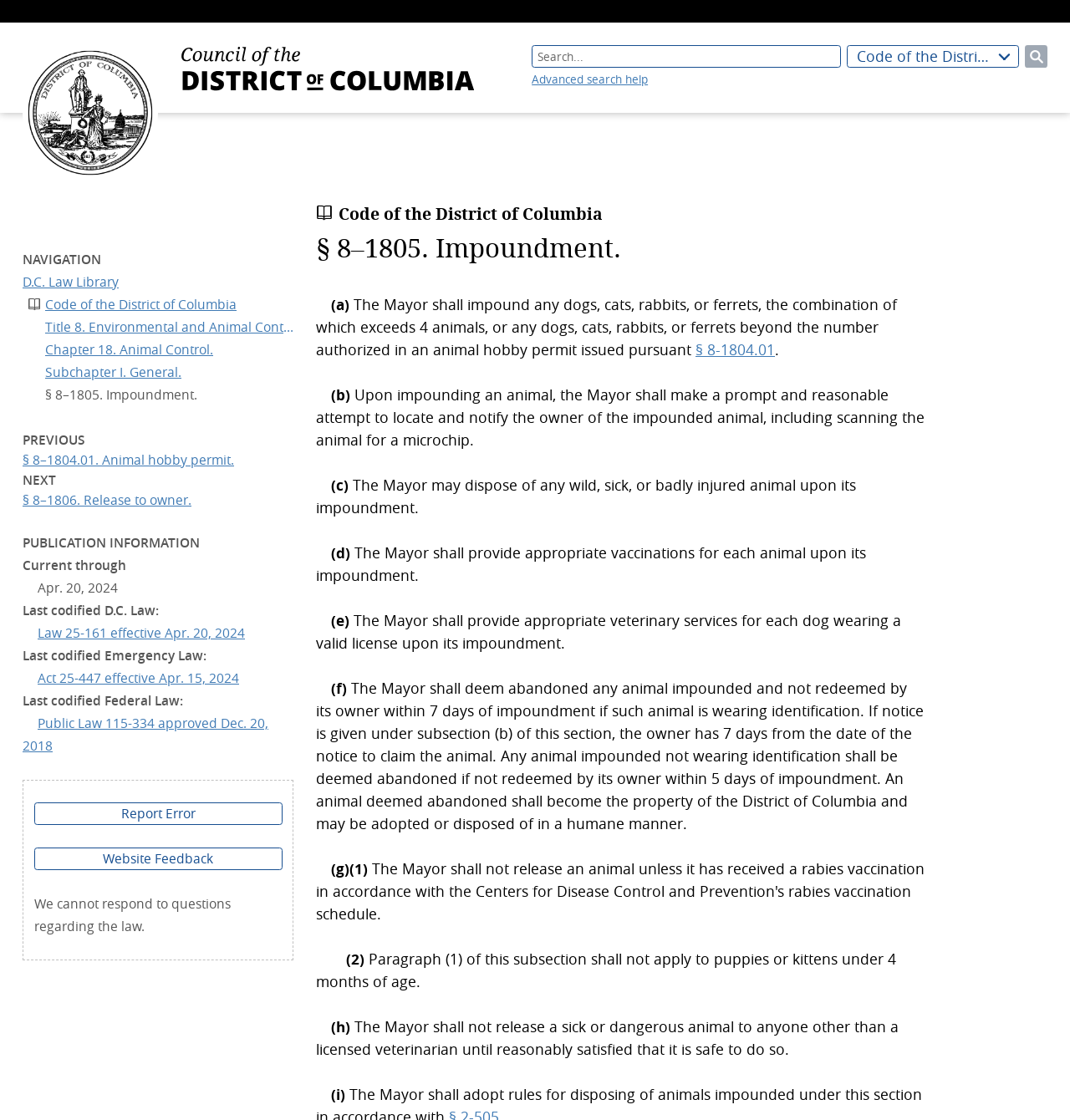What is the last codified D.C. Law?
Please analyze the image and answer the question with as much detail as possible.

The last codified D.C. Law can be found in the 'PUBLICATION INFORMATION' section, which is 'Law 25-161 effective Apr. 20, 2024'.